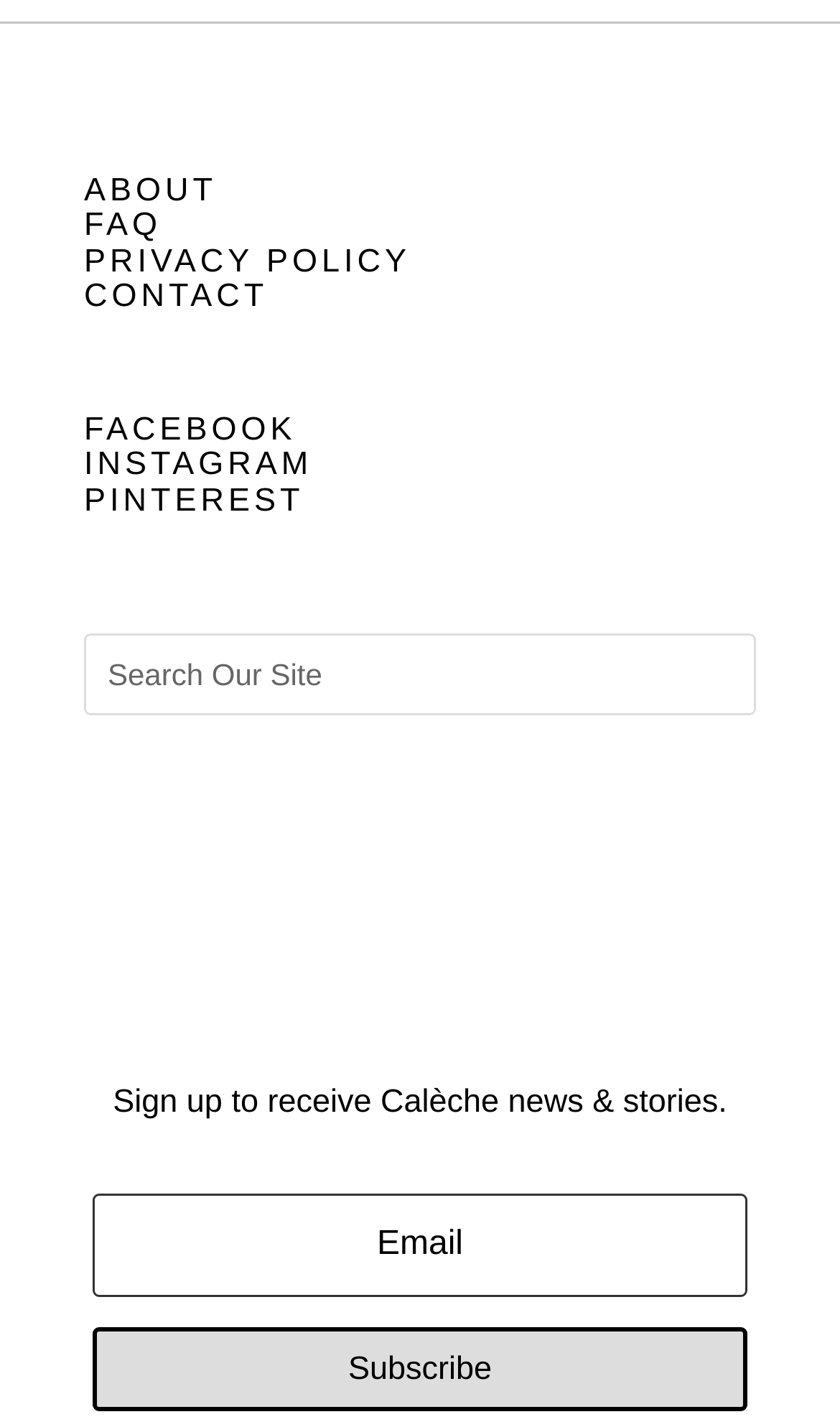Please identify the bounding box coordinates of the area that needs to be clicked to fulfill the following instruction: "Check the 'Estimated Reading Time of Article'."

None